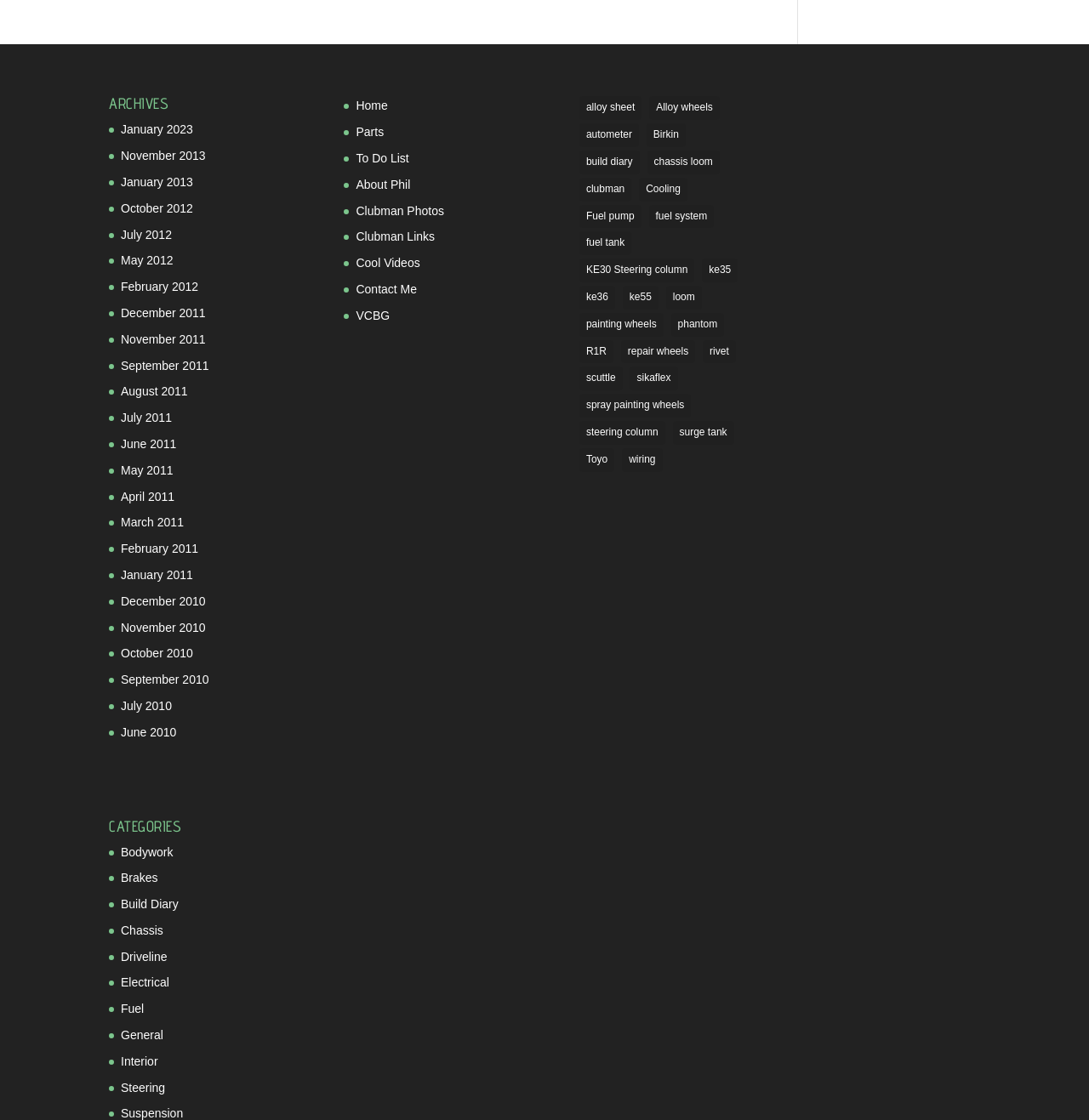Determine the bounding box coordinates of the target area to click to execute the following instruction: "View the 'Bodywork' category."

[0.111, 0.754, 0.159, 0.767]